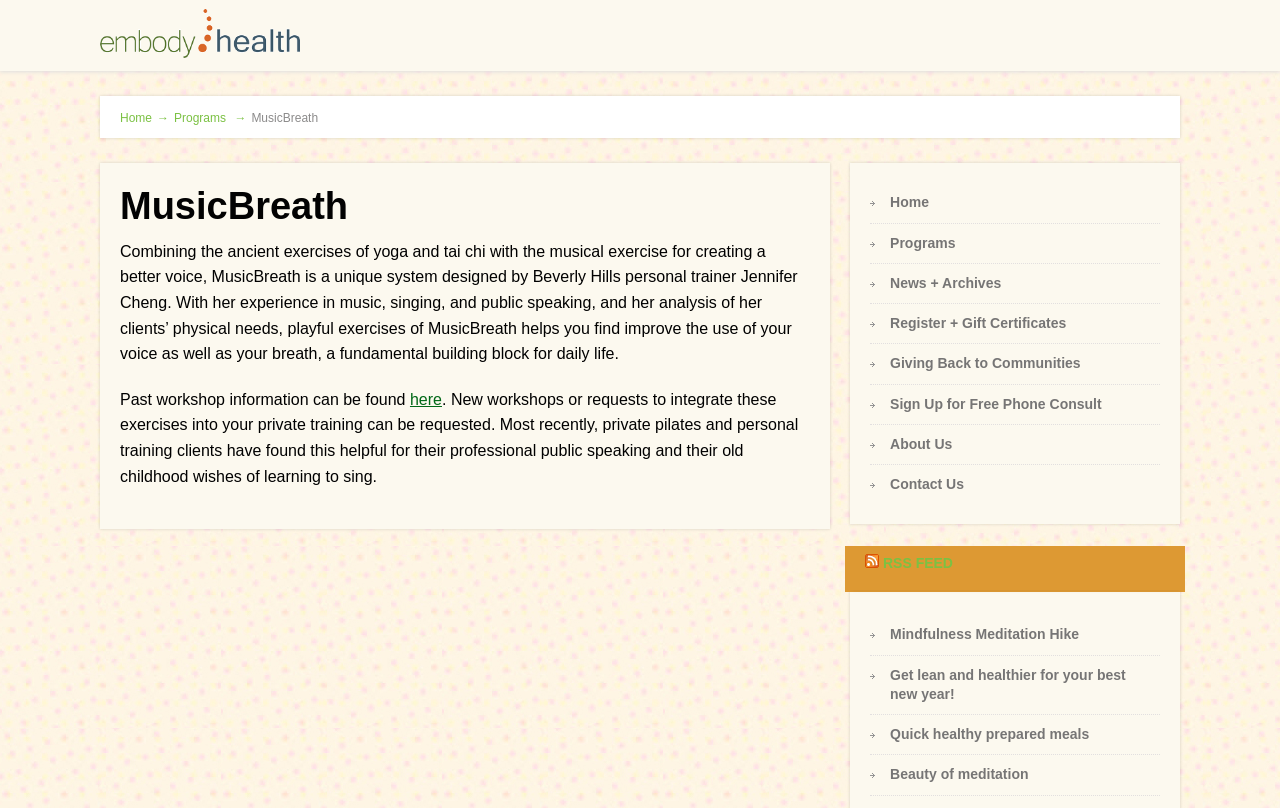Where can past workshop information be found?
Using the image, provide a concise answer in one word or a short phrase.

Here